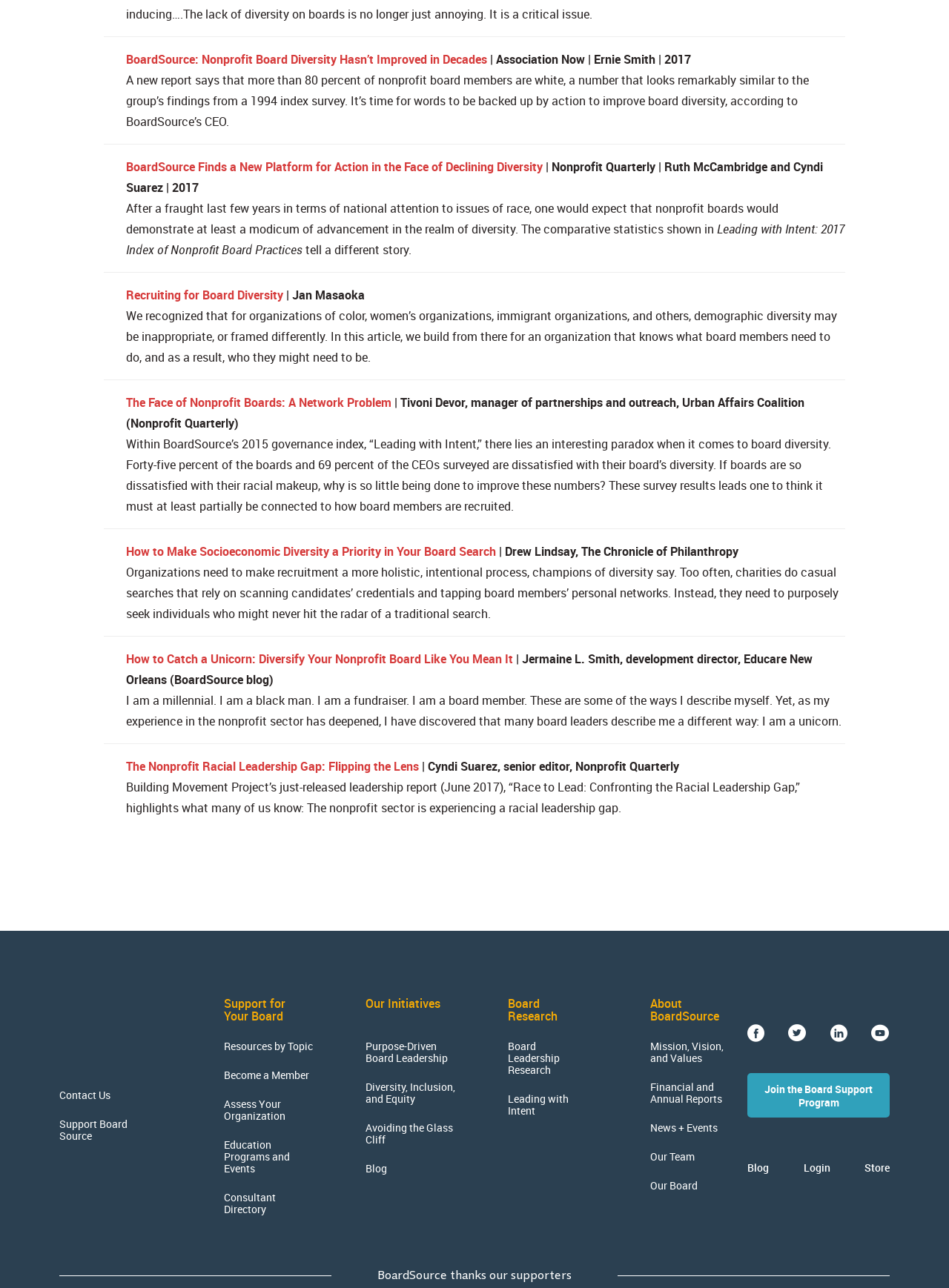Bounding box coordinates should be in the format (top-left x, top-left y, bottom-right x, bottom-right y) and all values should be floating point numbers between 0 and 1. Determine the bounding box coordinate for the UI element described as: Avoiding the Glass Cliff

[0.385, 0.871, 0.483, 0.889]